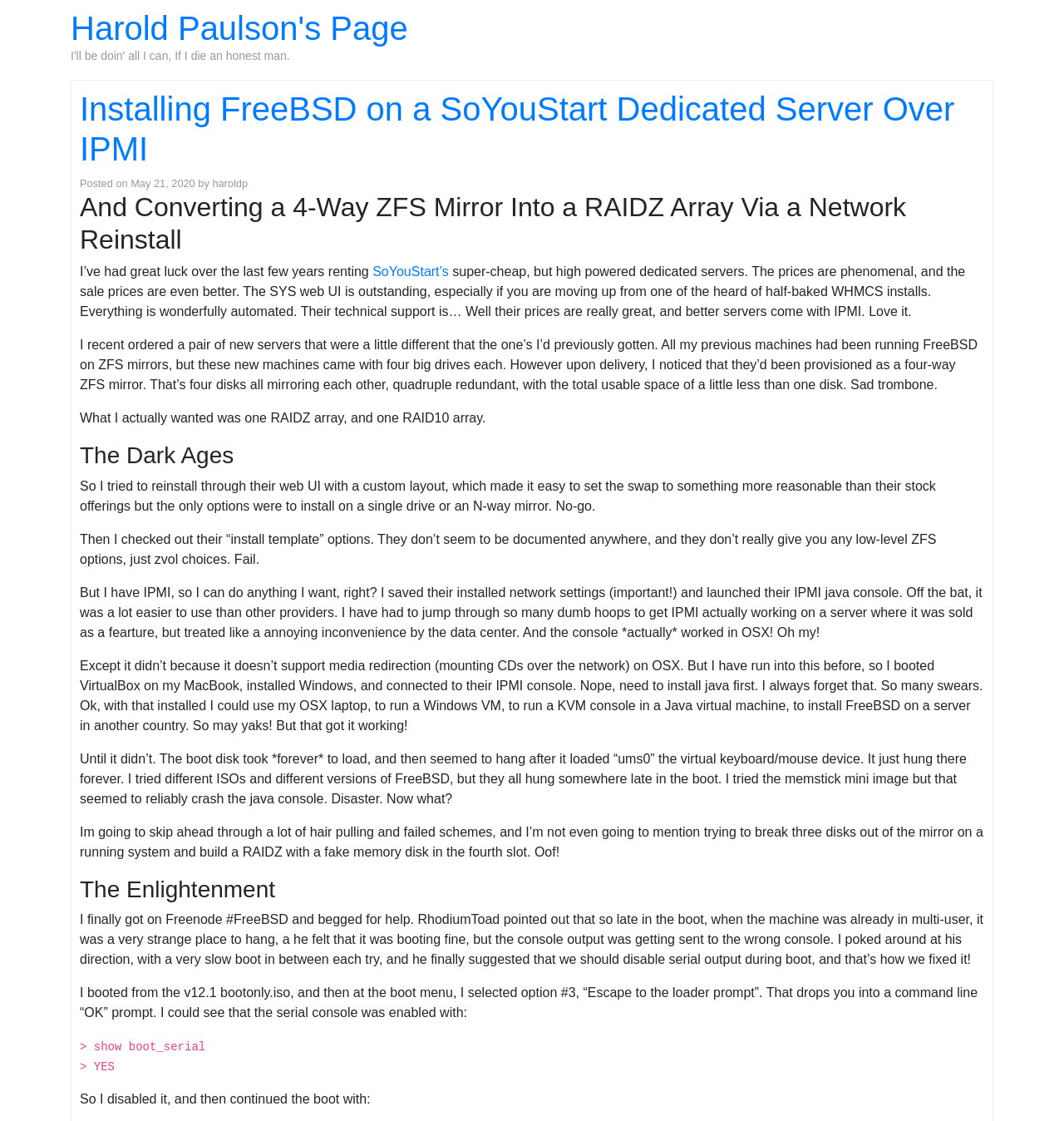Find the bounding box coordinates for the HTML element described as: "SoYouStart’s". The coordinates should consist of four float values between 0 and 1, i.e., [left, top, right, bottom].

[0.35, 0.236, 0.422, 0.248]